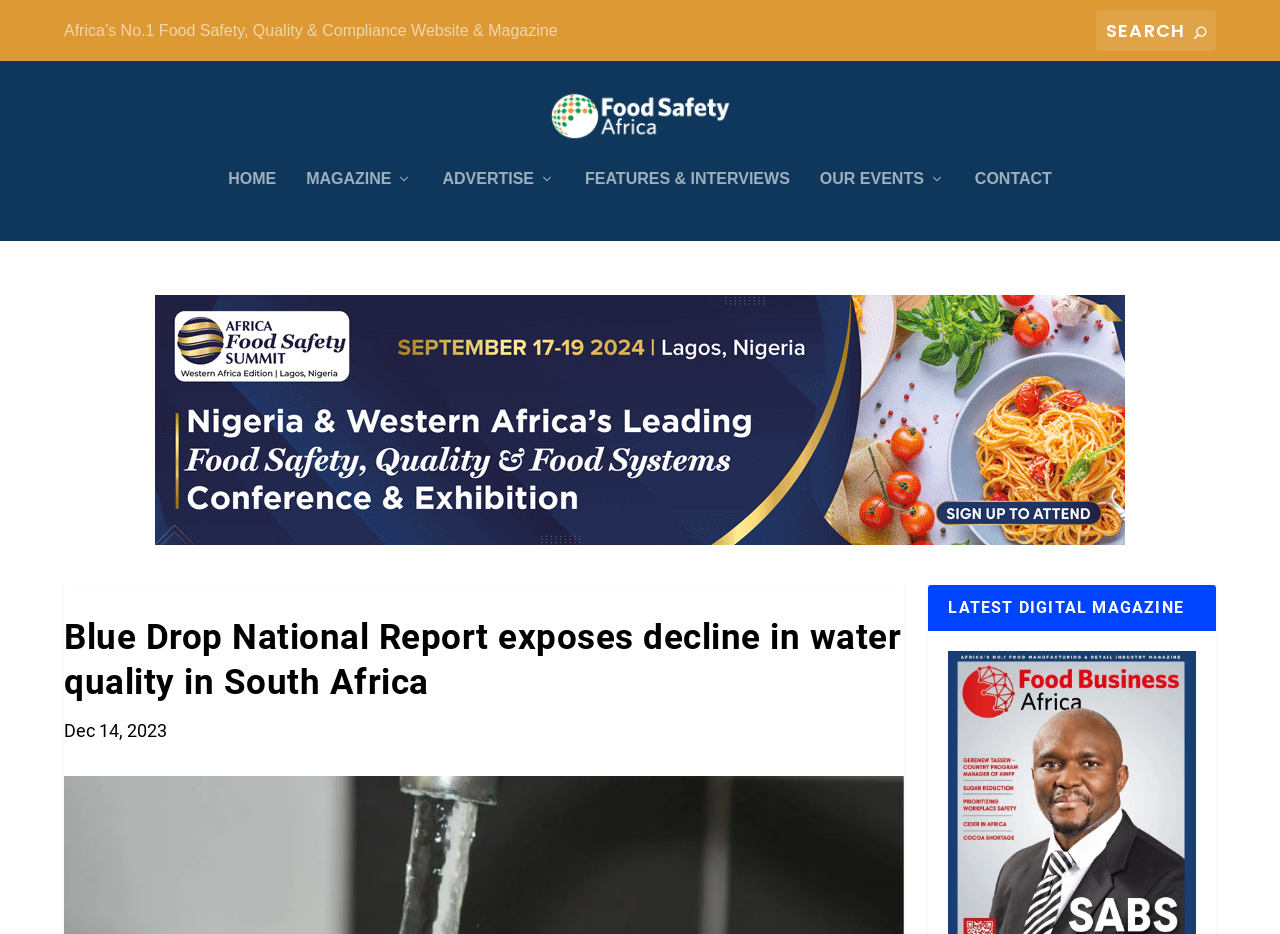How many main navigation links are there?
Could you please answer the question thoroughly and with as much detail as possible?

I counted the number of links in the main navigation menu, which are 'HOME', 'MAGAZINE', 'ADVERTISE', 'FEATURES & INTERVIEWS', 'OUR EVENTS', and 'CONTACT'.